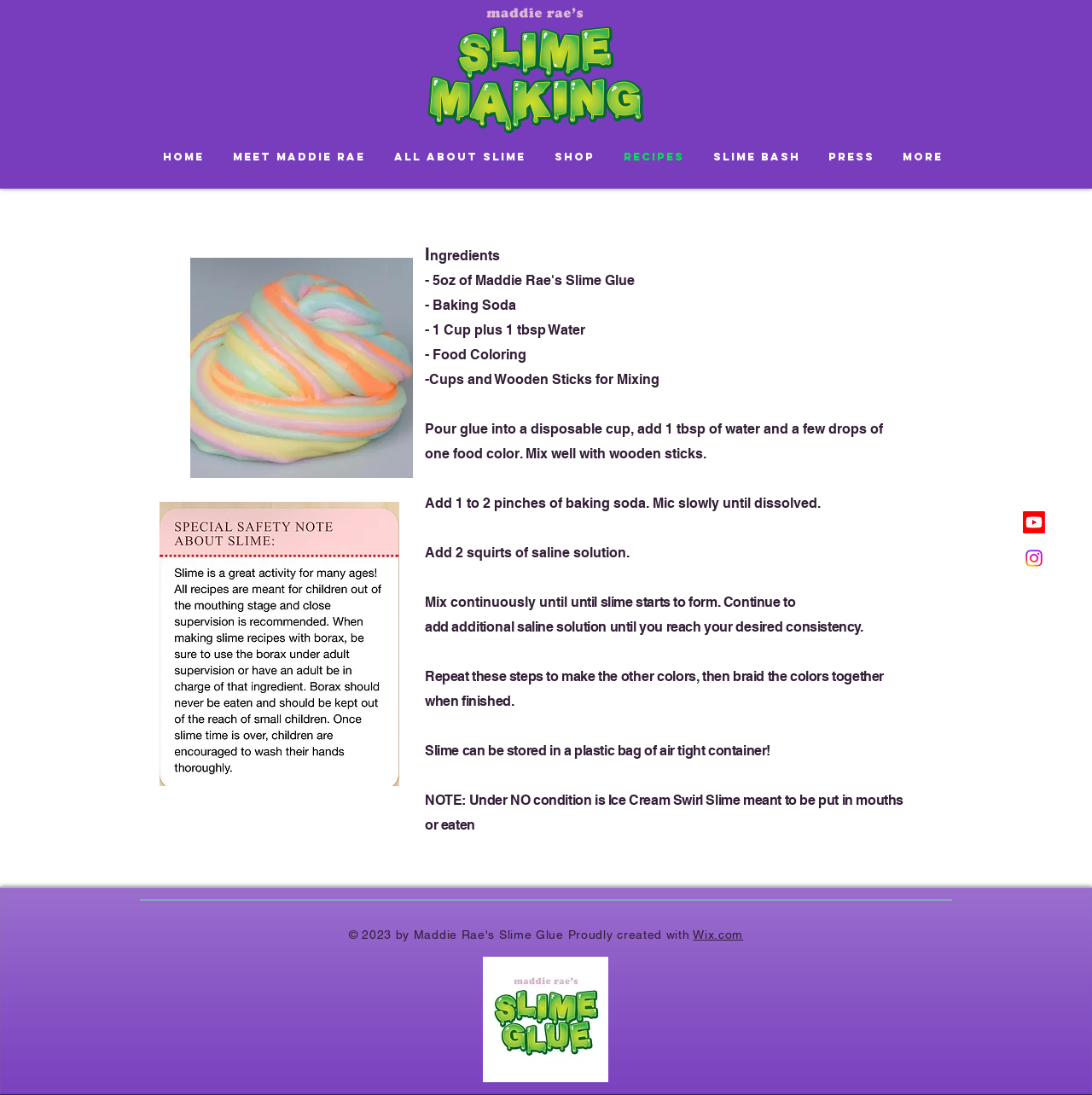Please locate the bounding box coordinates of the element that should be clicked to achieve the given instruction: "View the 'Slime making logo'".

[0.379, 0.001, 0.605, 0.13]